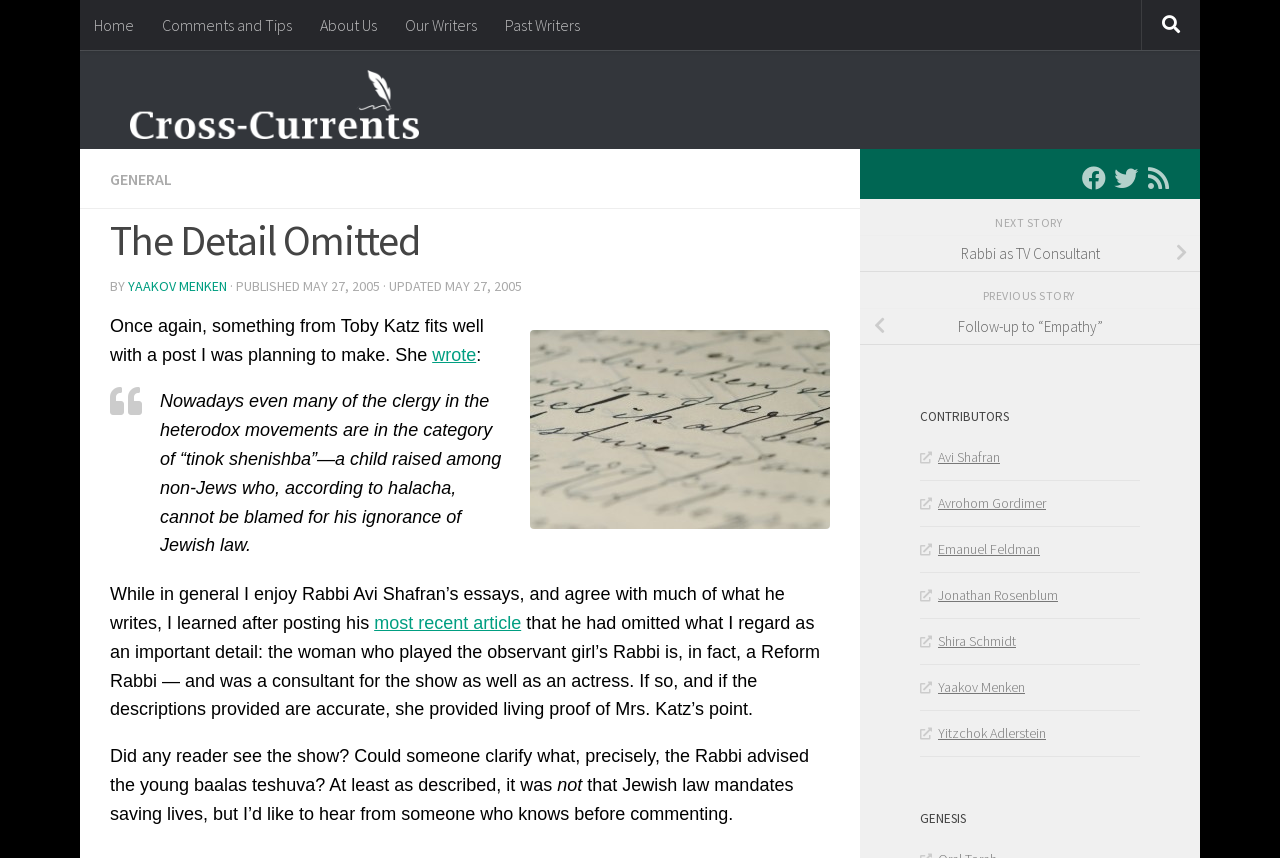Find the bounding box of the element with the following description: "title="Uxbridge Natural Healing Center"". The coordinates must be four float numbers between 0 and 1, formatted as [left, top, right, bottom].

None